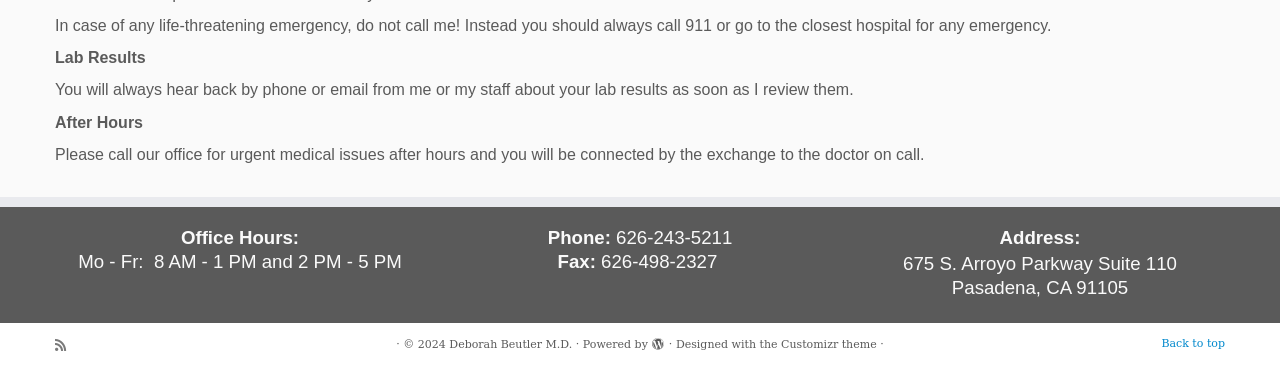From the image, can you give a detailed response to the question below:
What is the address of the office?

I found the address by looking at the 'Address:' section in the 'Office Hours:' area, which is located in the middle of the webpage. The address is listed as '675 S. Arroyo Parkway, Suite 110, Pasadena, CA 91105'.